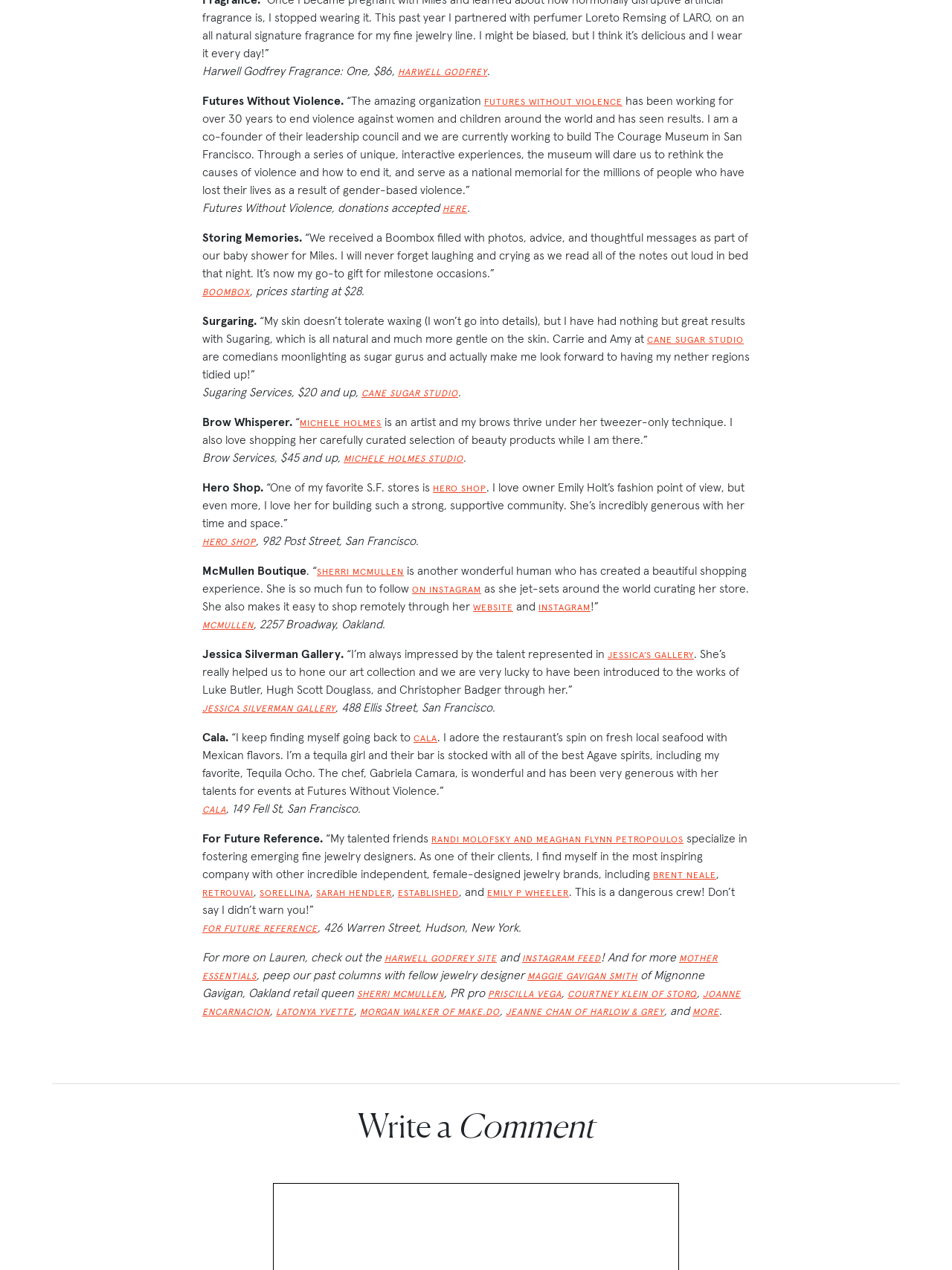Can you provide the bounding box coordinates for the element that should be clicked to implement the instruction: "Explore Hero Shop"?

[0.455, 0.38, 0.511, 0.389]